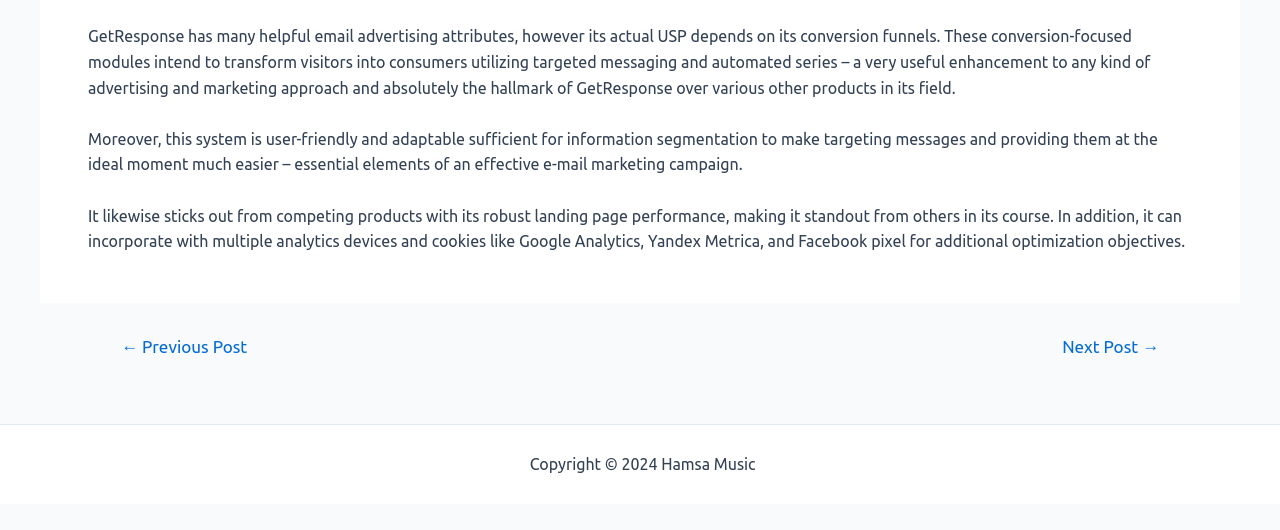Please reply to the following question using a single word or phrase: 
What is the navigation section for?

Posts